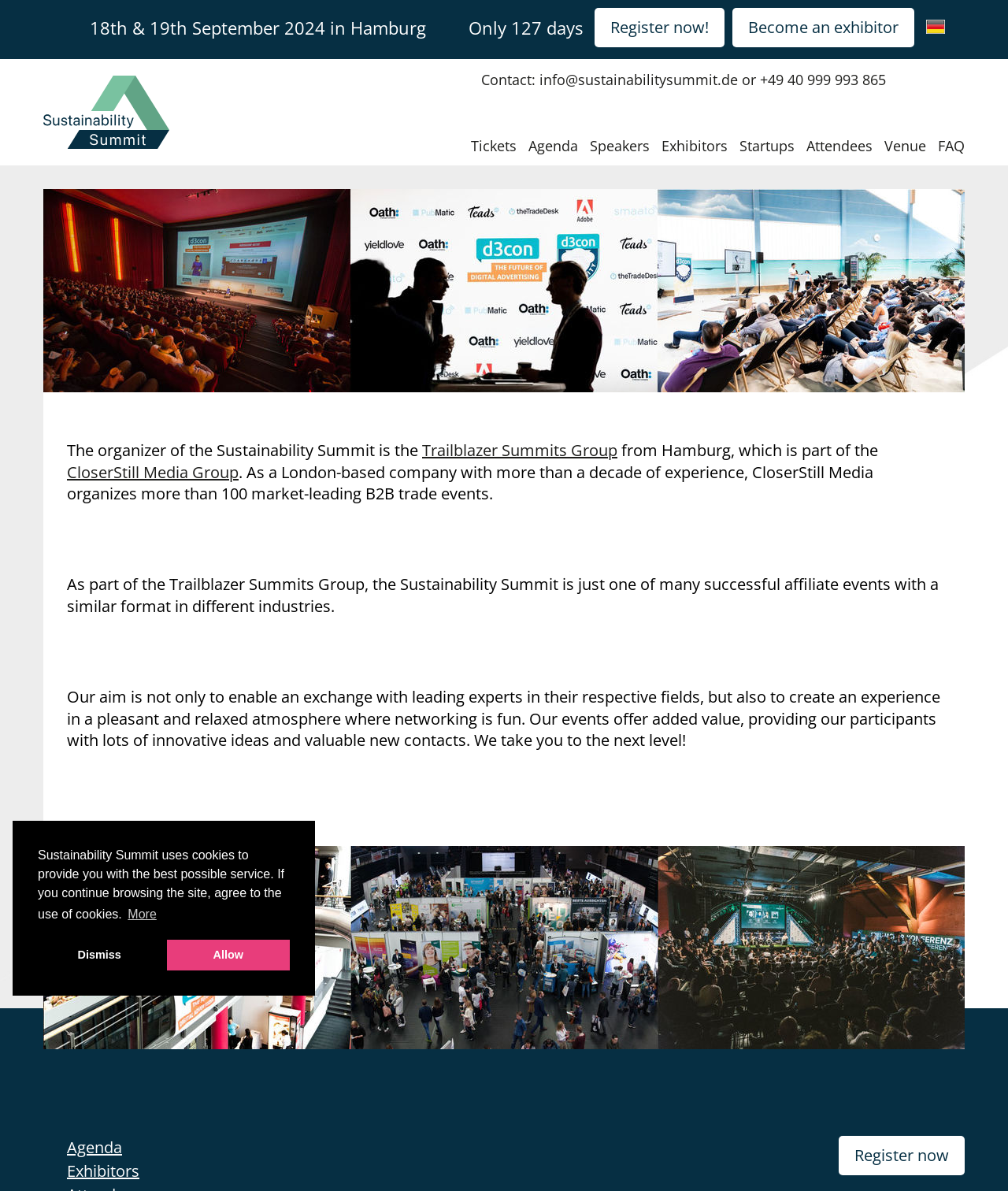Answer the following query concisely with a single word or phrase:
How many images are there on the webpage?

3